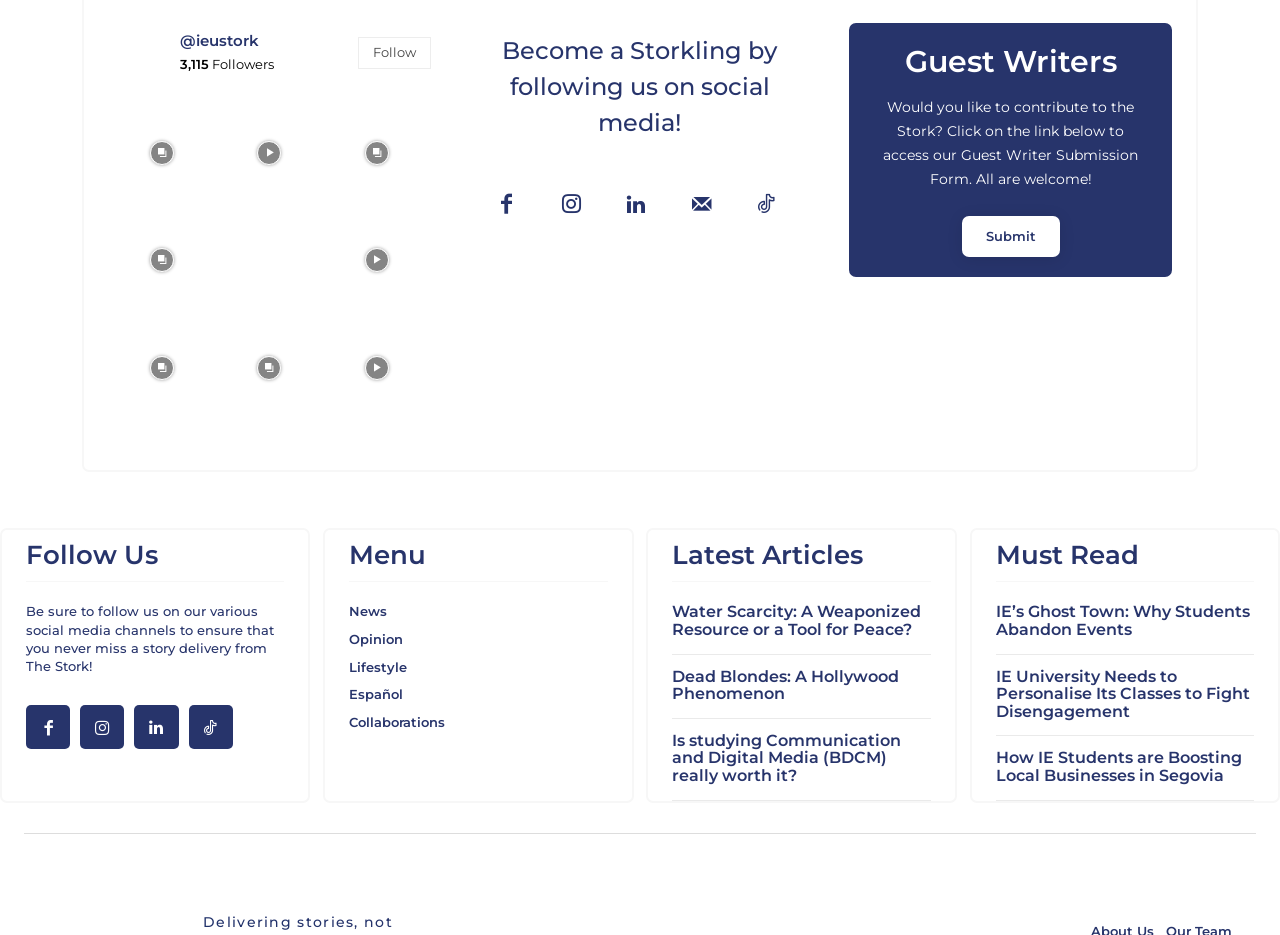Extract the bounding box coordinates of the UI element described: "Our Benefits". Provide the coordinates in the format [left, top, right, bottom] with values ranging from 0 to 1.

None